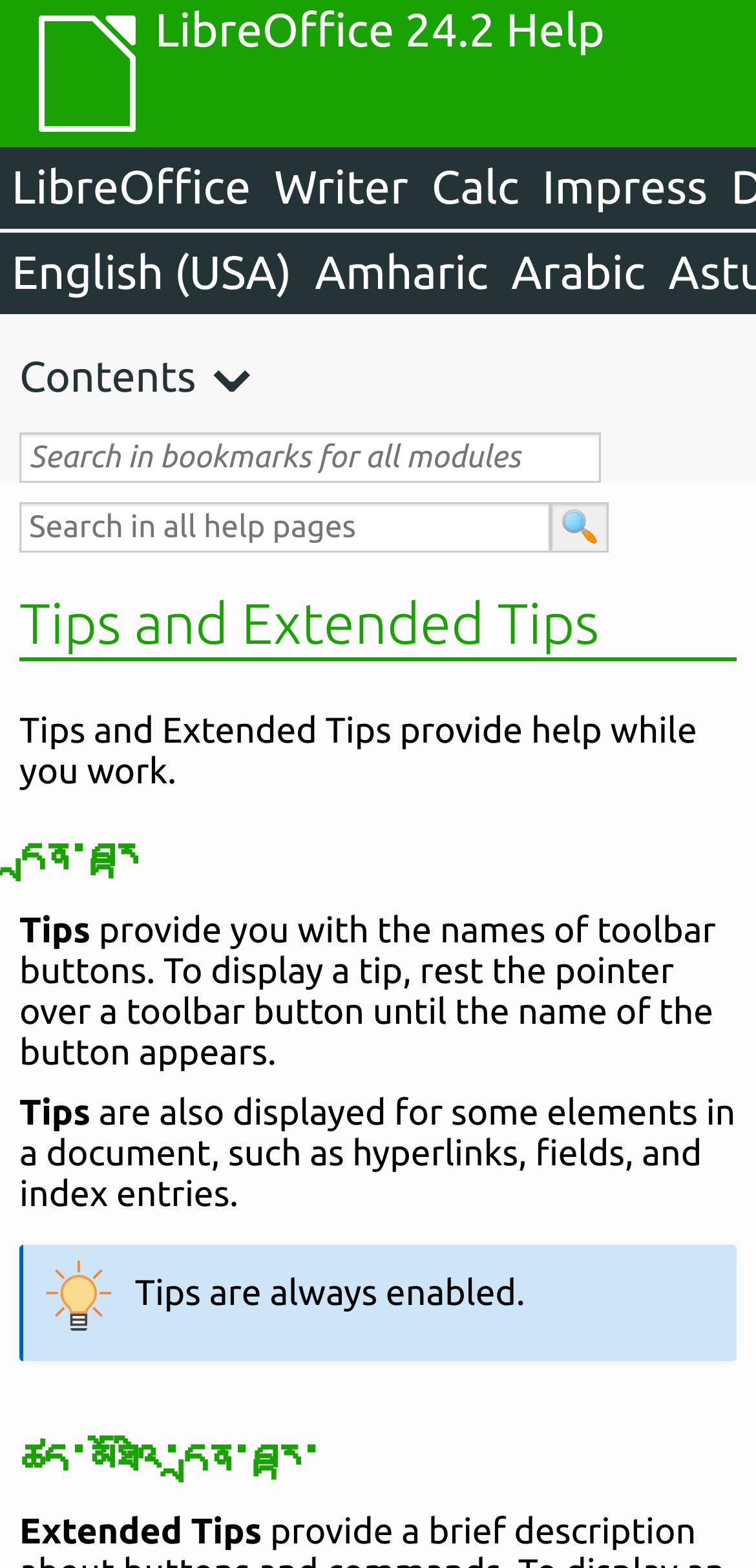Specify the bounding box coordinates of the element's area that should be clicked to execute the given instruction: "Search in all help pages". The coordinates should be four float numbers between 0 and 1, i.e., [left, top, right, bottom].

[0.026, 0.32, 0.728, 0.352]